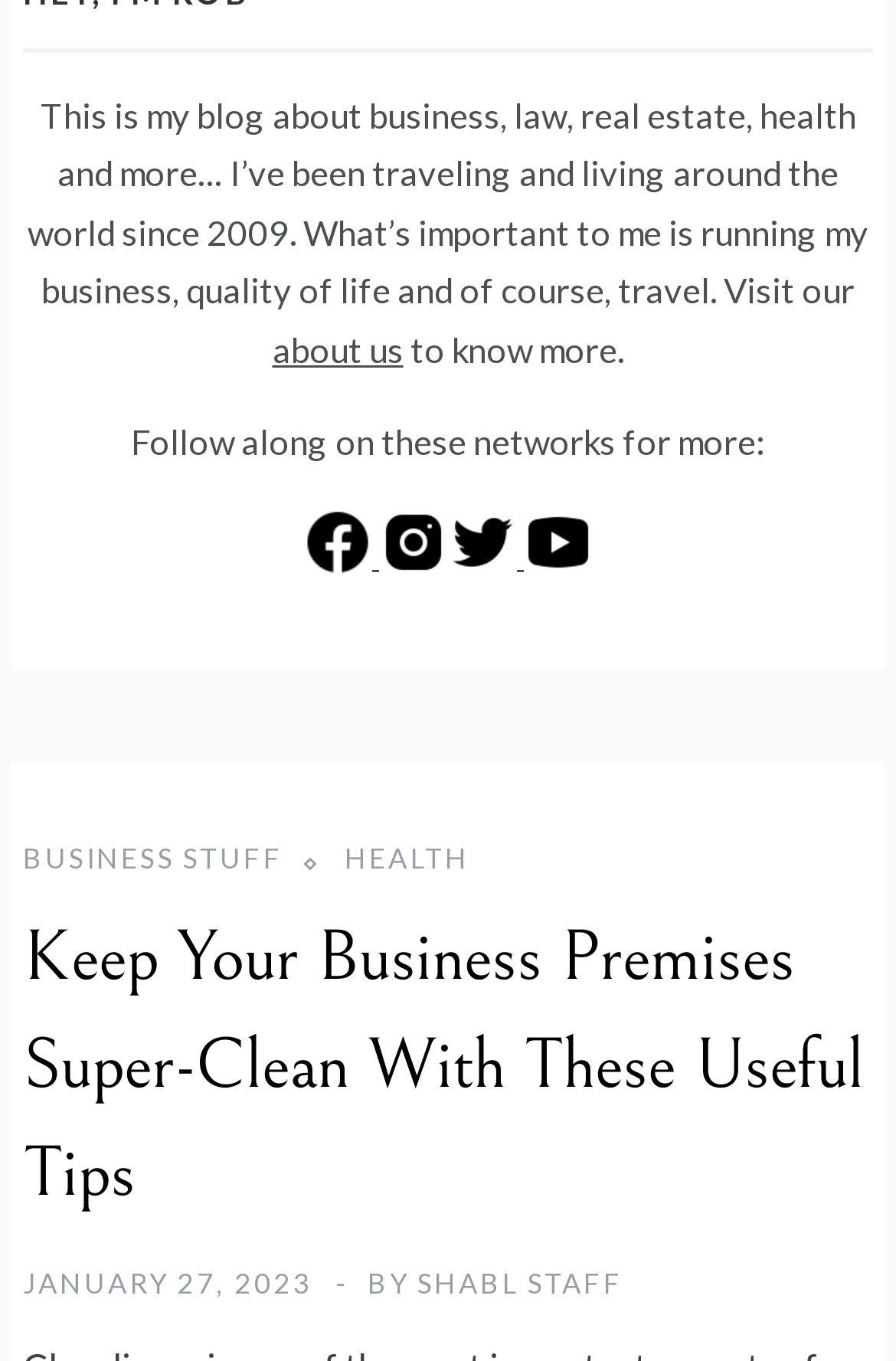Identify the bounding box for the UI element specified in this description: "Health". The coordinates must be four float numbers between 0 and 1, formatted as [left, top, right, bottom].

[0.385, 0.618, 0.523, 0.644]